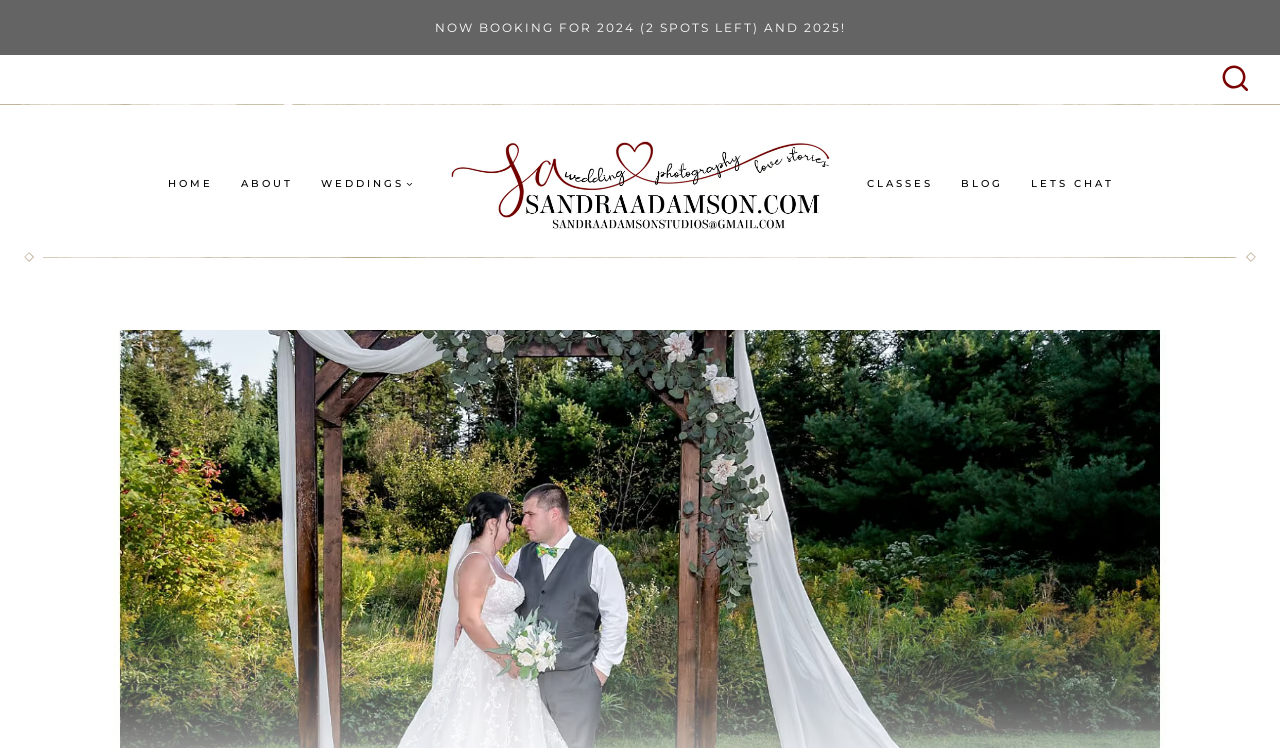Provide the bounding box coordinates of the HTML element this sentence describes: "alt="website header sandra adamson"".

[0.346, 0.16, 0.654, 0.331]